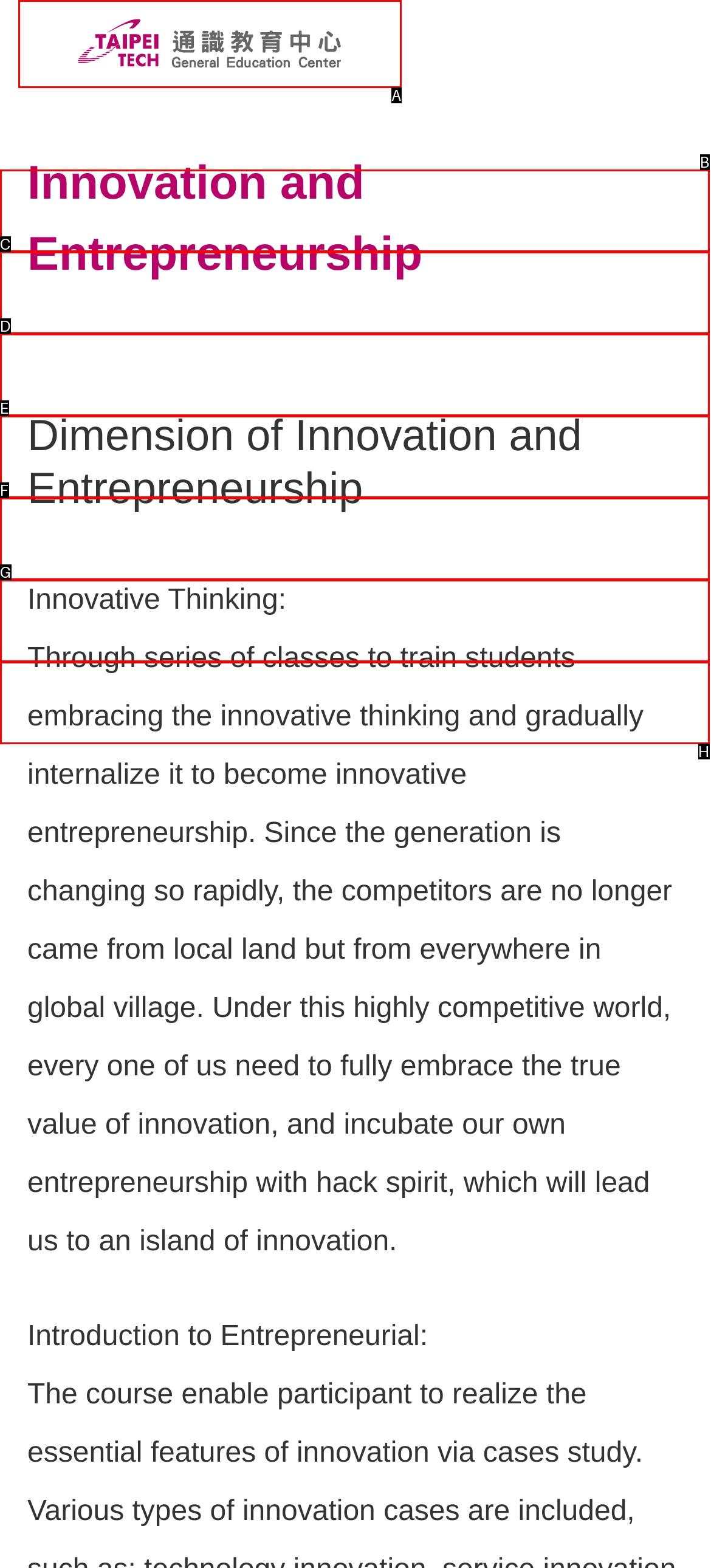Which UI element corresponds to this description: Mozilla Public License version 2
Reply with the letter of the correct option.

None